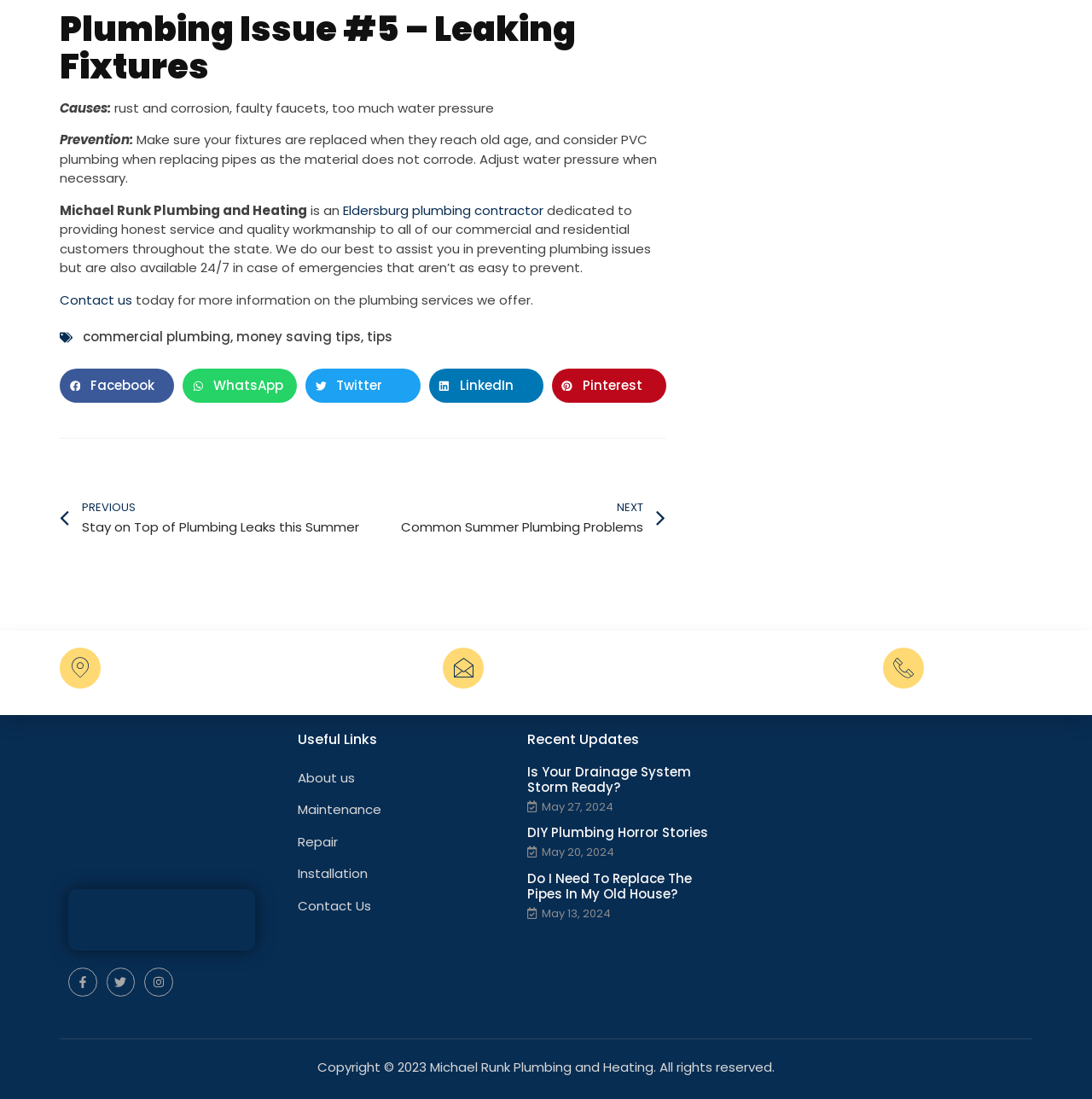Please identify the bounding box coordinates of the element that needs to be clicked to perform the following instruction: "Click on 'Contact us'".

[0.055, 0.264, 0.121, 0.281]